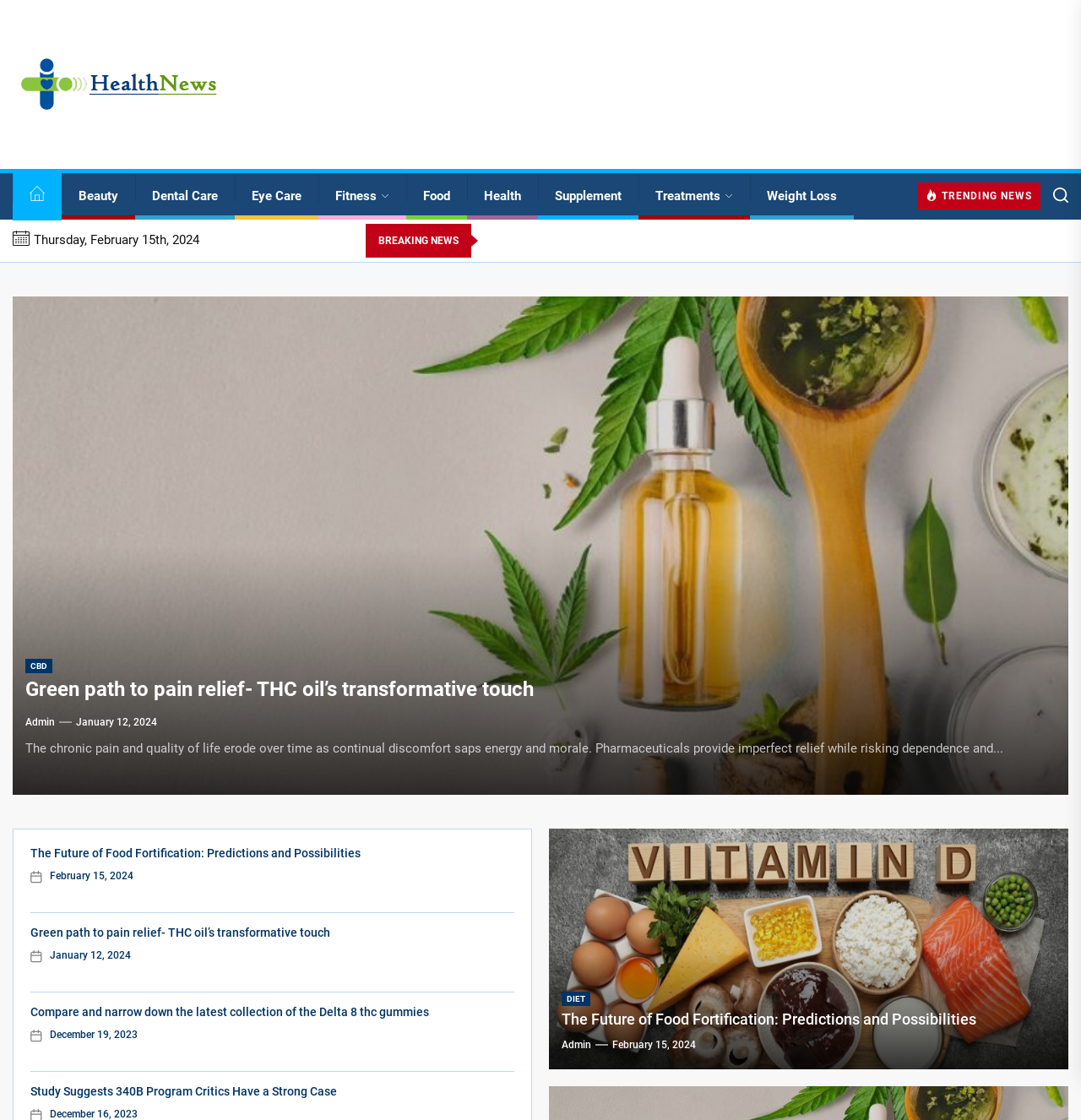Kindly determine the bounding box coordinates for the clickable area to achieve the given instruction: "Click on the 'Home' link".

[0.012, 0.155, 0.057, 0.196]